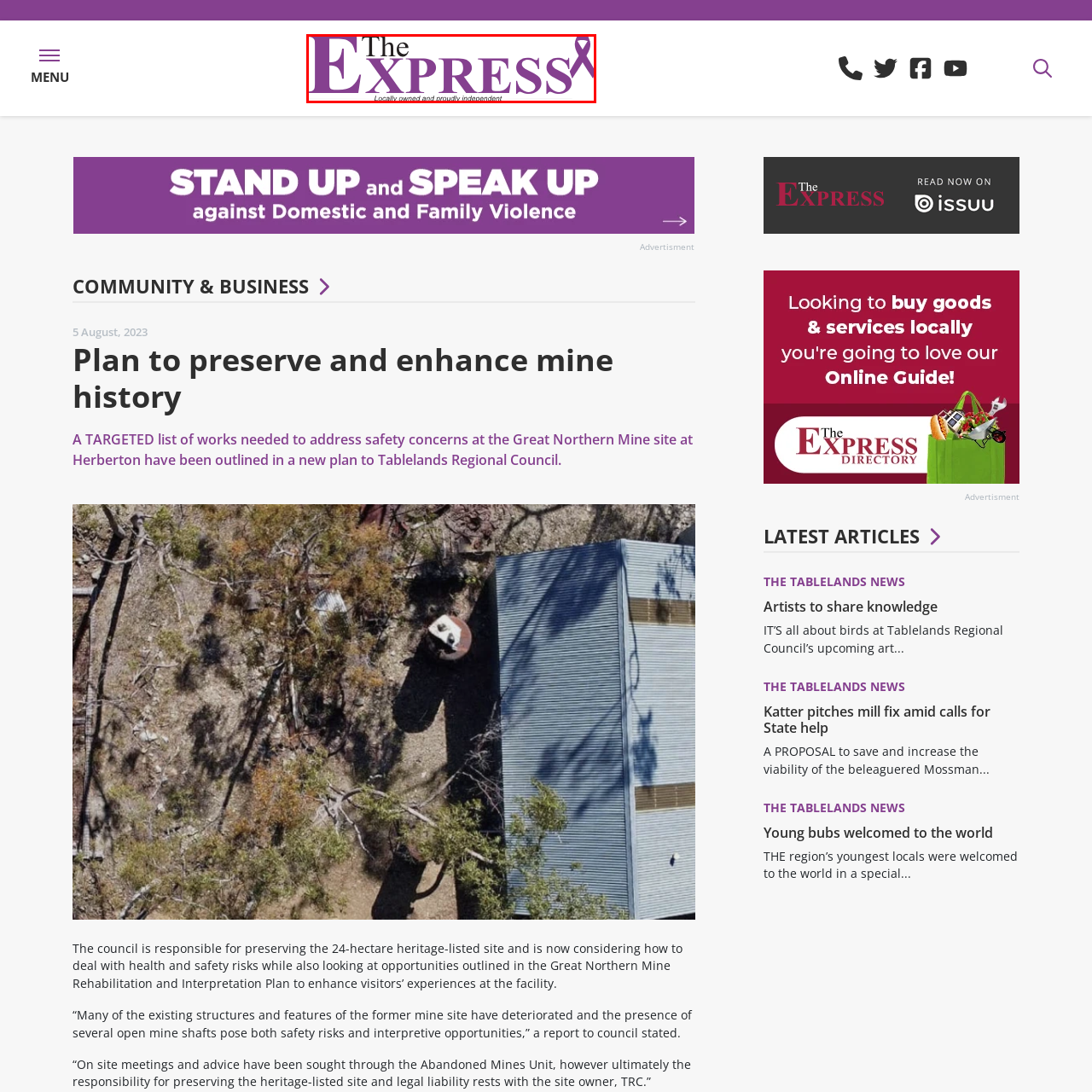Detail the visual elements present in the red-framed section of the image.

The image features the logo of "The Express," a locally owned and proudly independent newspaper. The design is characterized by a bold, elegant font with the word "The" in black and "EXPRESS" in a striking purple, complemented by a purple ribbon icon. This branding represents the publication’s commitment to delivering local news and community-focused content to the residents of Mareeba, Atherton, Cooktown, Kuranda, the Tablelands, and the Far North regions. The tagline beneath the logo emphasizes its local ownership and independence, highlighting its dedication to serving the interests of its readers.